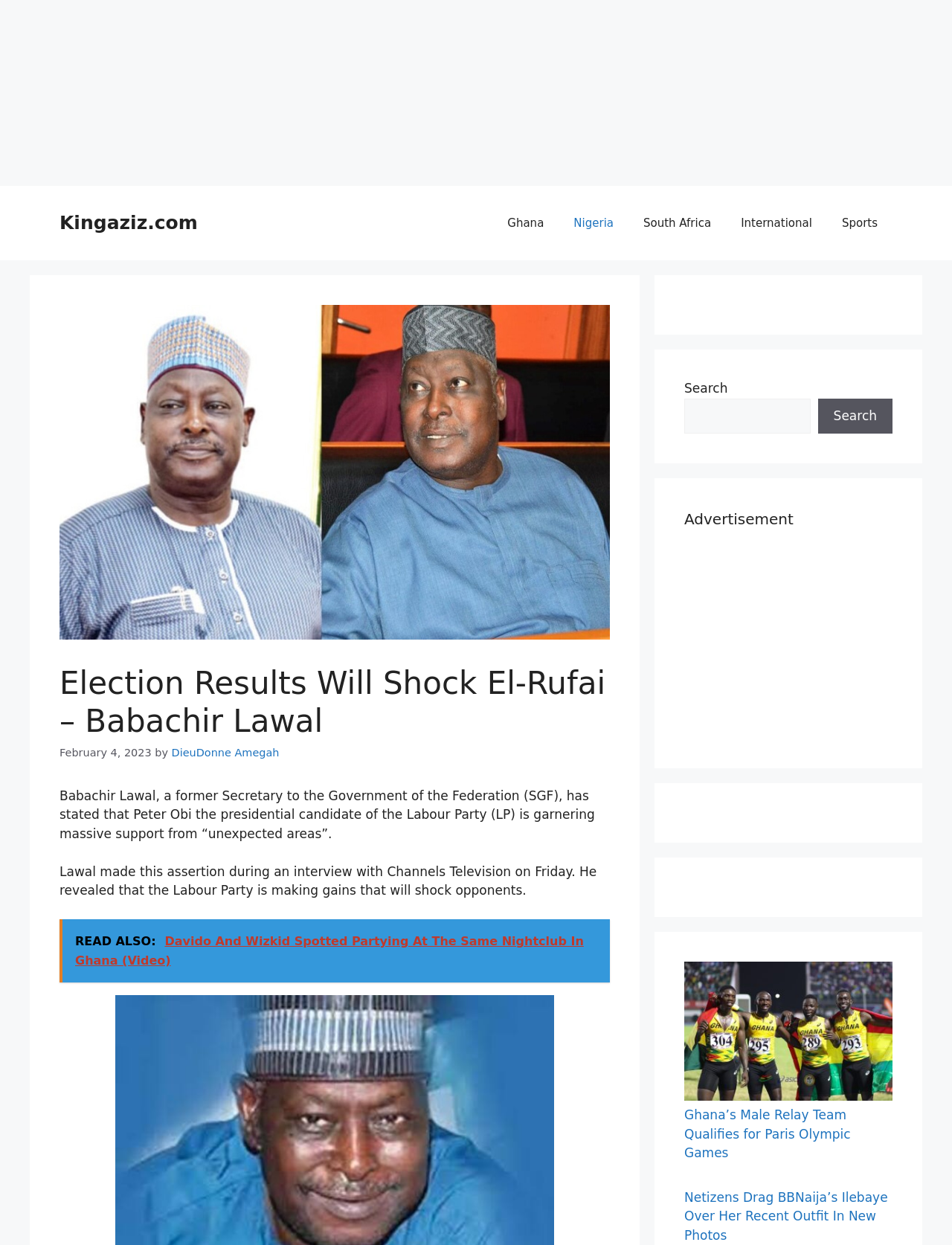What is the name of the website?
Use the image to give a comprehensive and detailed response to the question.

I determined the answer by looking at the banner element at the top of the webpage, which contains the link 'Kingaziz.com'.